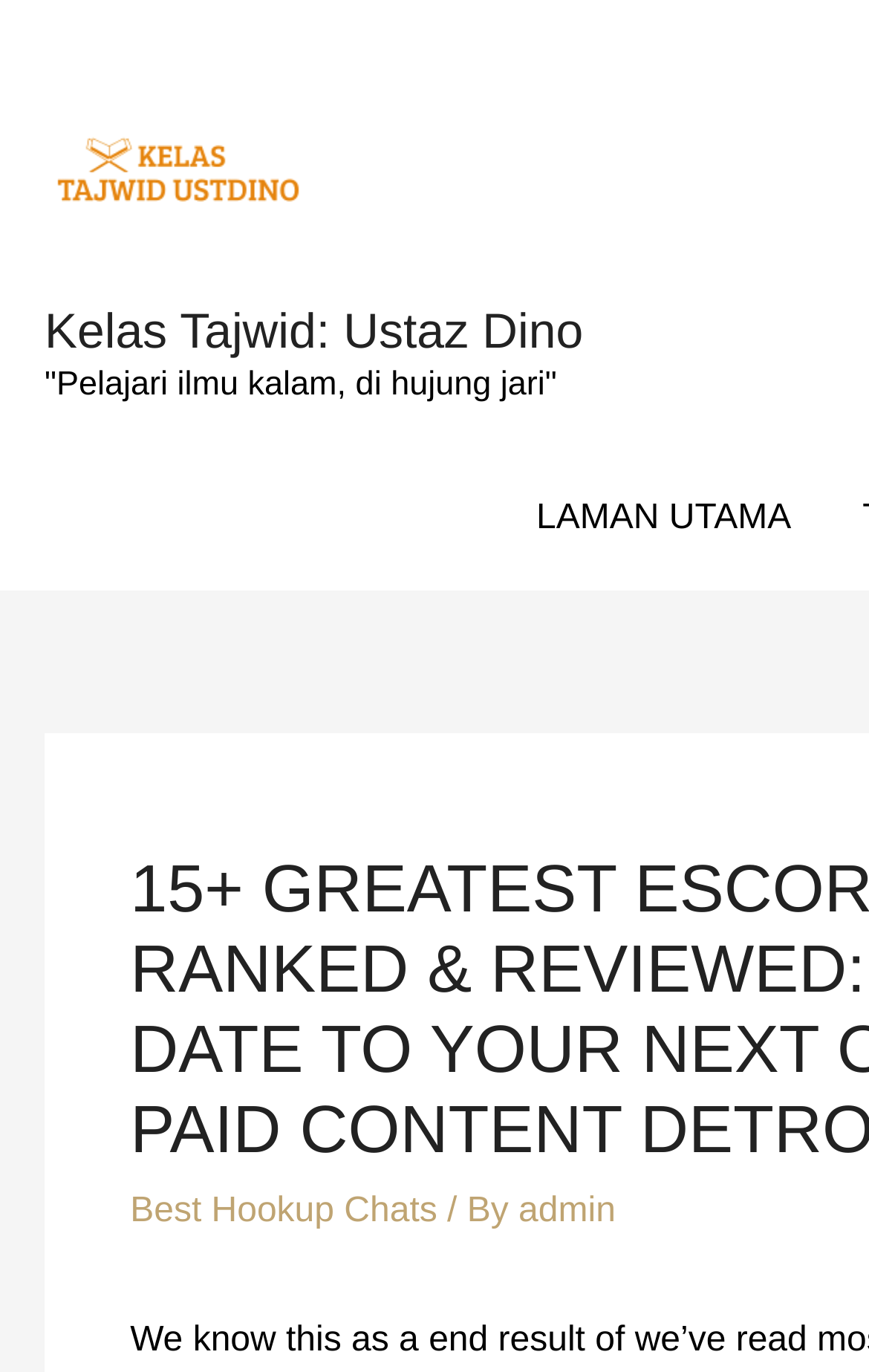Extract the bounding box coordinates for the UI element described by the text: "alt="Kelas Tajwid: Ustaz Dino"". The coordinates should be in the form of [left, top, right, bottom] with values between 0 and 1.

[0.051, 0.109, 0.359, 0.137]